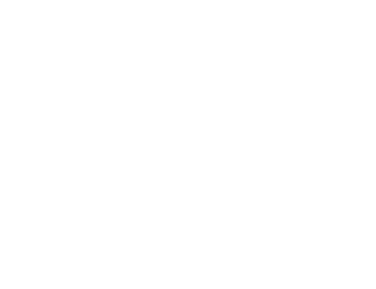Explain what is happening in the image with as much detail as possible.

The image depicts a simple, stylized graphic related to the theme "Why Don’t You Just Buy the Good Stocks?" This concept often suggests shifting focus towards quality investments in stock markets, promoting the idea of selecting sound stocks rather than chasing short-term gains. The associated text indicates that this image is linked to a post dated May 2nd, 2024, which likely discusses strategies for stock investment and may address common misconceptions in trading strategies. The presence of a visually engaging design complements the financial topic at hand, encouraging viewers to consider a more thoughtful approach to investing.